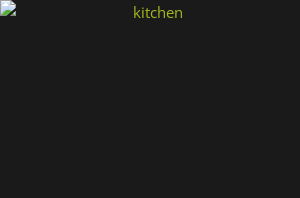Provide a one-word or short-phrase response to the question:
What is the design style of the kitchen?

Modern